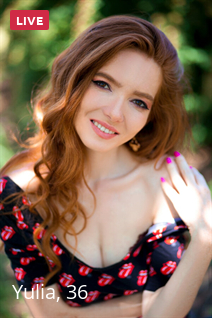Using the image as a reference, answer the following question in as much detail as possible:
What is the color of Yulia's top?

According to the caption, Yulia is dressed in a 'stylish black top adorned with a playful pattern', which suggests that the color of her top is black.